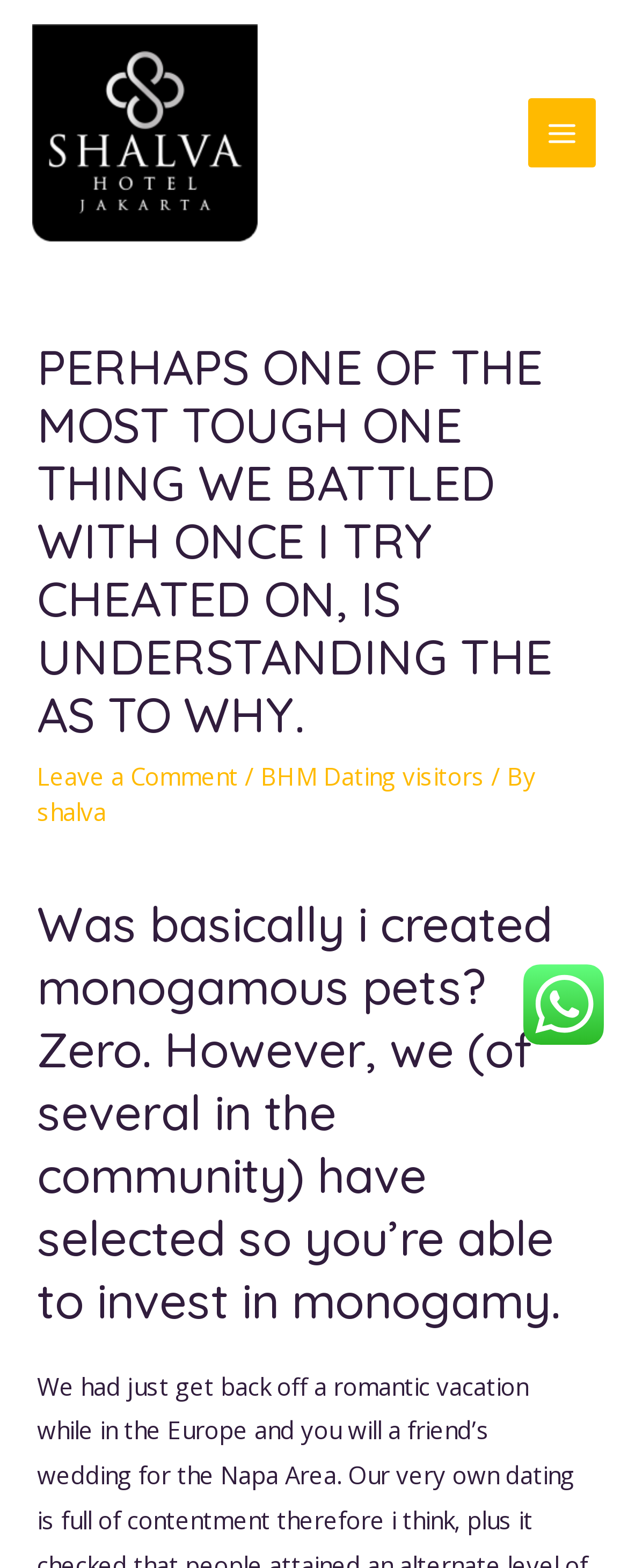Describe all the significant parts and information present on the webpage.

The webpage appears to be a blog post or article with a personal reflection on relationships. At the top, there is a logo or image of "Shalva Hotel Jakarta" accompanied by a link with the same text. Below this, there is a main menu button on the right side of the page.

The main content of the page is divided into sections, with a large heading that reads "PERHAPS ONE OF THE MOST TOUGH ONE THING WE BATTLED WITH ONCE I TRY CHEATED ON, IS UNDERSTANDING THE AS TO WHY." This heading is followed by a series of links and text, including a "Leave a Comment" link, a separator, and links to "BHM Dating visitors" and "shalva". 

Below this section, there is another heading that reads "Was basically i created monogamous pets? Zero. However, we (of several in the community) have selected so you’re able to invest in monogamy." This heading appears to be the start of the main article content.

On the right side of the page, near the bottom, there is a small image. There are a total of three images on the page, including the logo/image at the top and another small image within the main menu button.